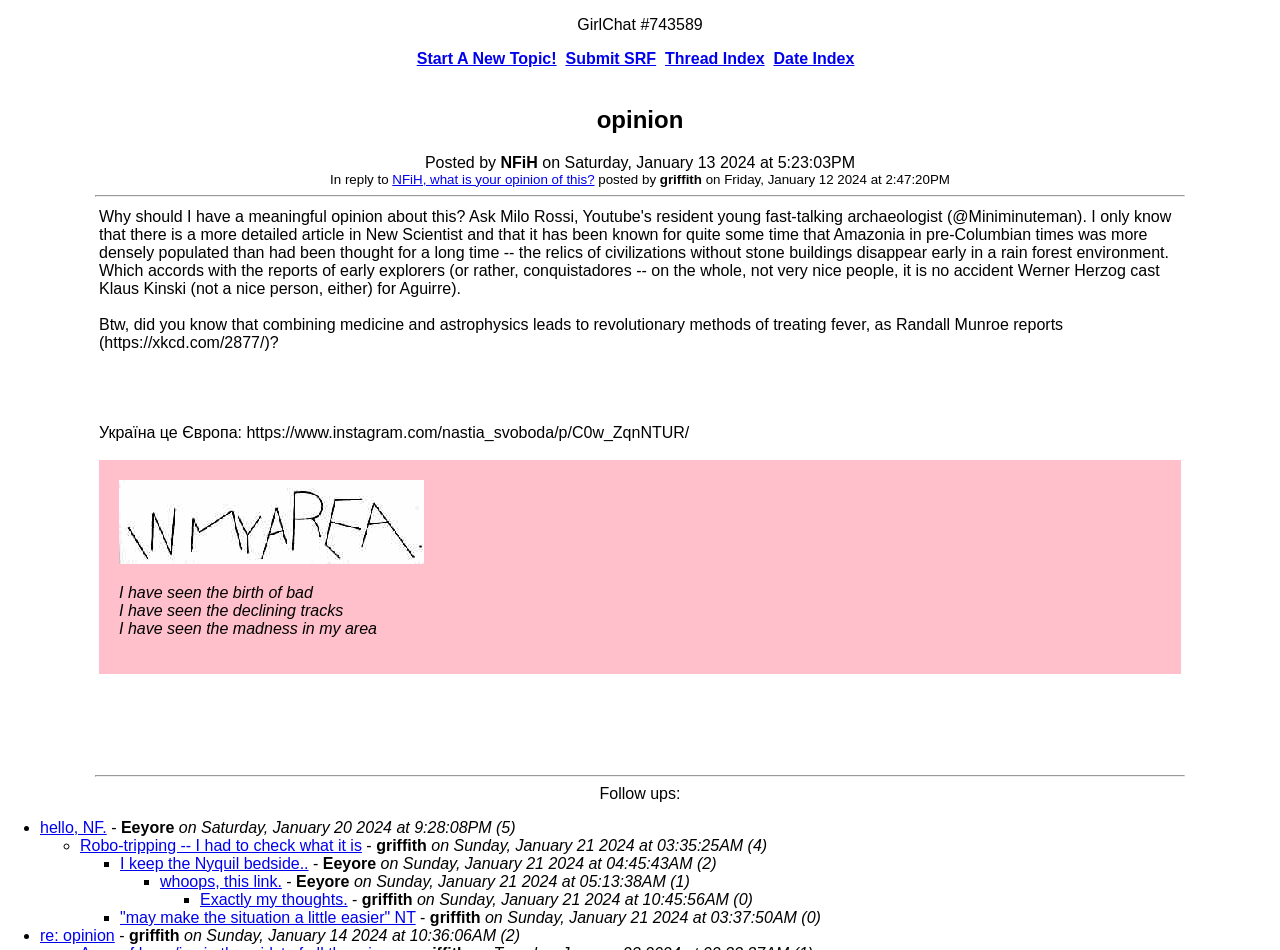Could you determine the bounding box coordinates of the clickable element to complete the instruction: "Read the post by NFiH"? Provide the coordinates as four float numbers between 0 and 1, i.e., [left, top, right, bottom].

[0.077, 0.218, 0.923, 0.805]